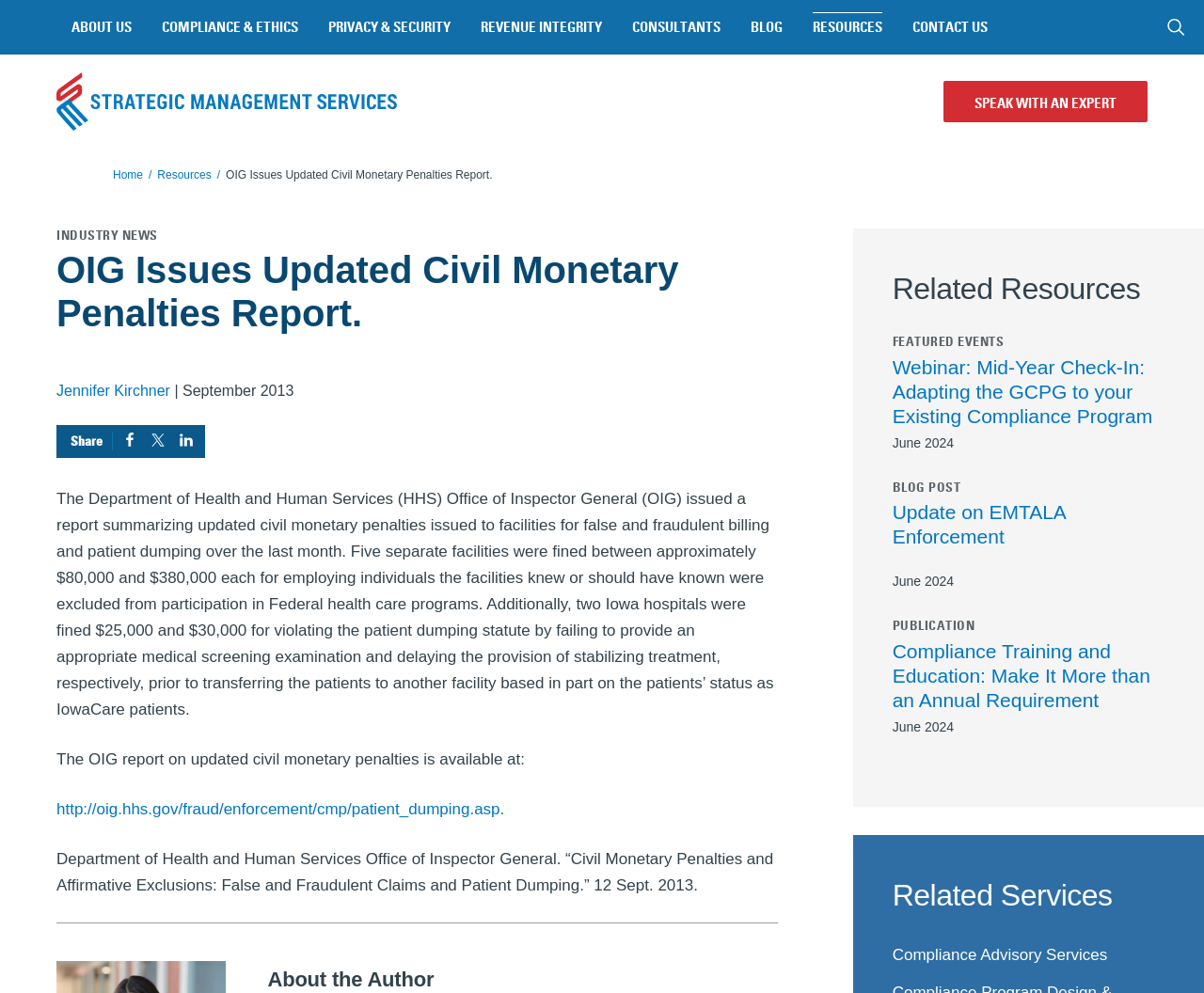What is the purpose of the OIG report?
Kindly give a detailed and elaborate answer to the question.

The OIG report is intended to summarize updated civil monetary penalties issued to facilities for false and fraudulent billing and patient dumping, as stated in the text, 'The Department of Health and Human Services (HHS) Office of Inspector General (OIG) issued a report summarizing updated civil monetary penalties...'.